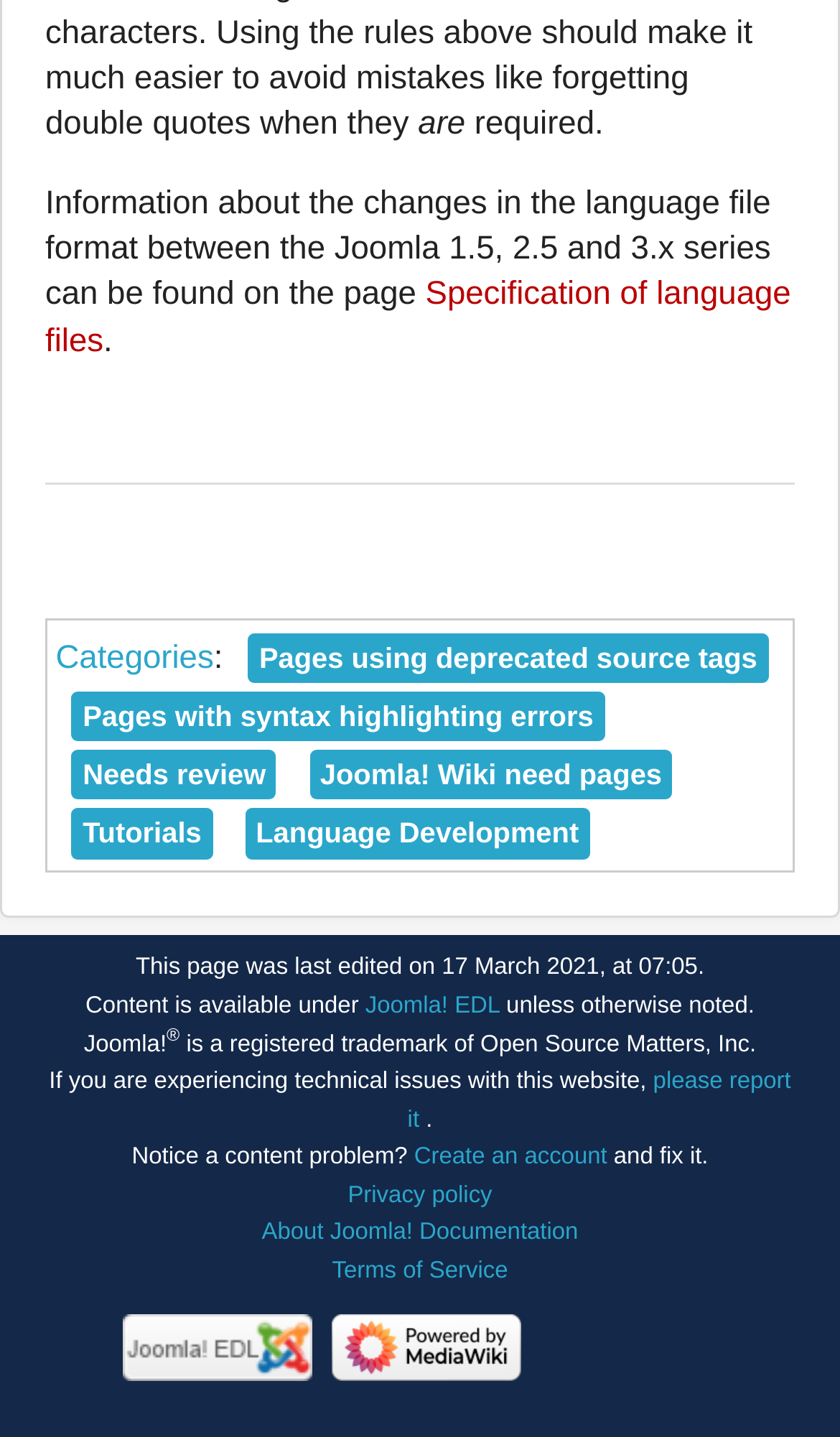Locate the coordinates of the bounding box for the clickable region that fulfills this instruction: "View specification of language files".

[0.054, 0.192, 0.942, 0.25]